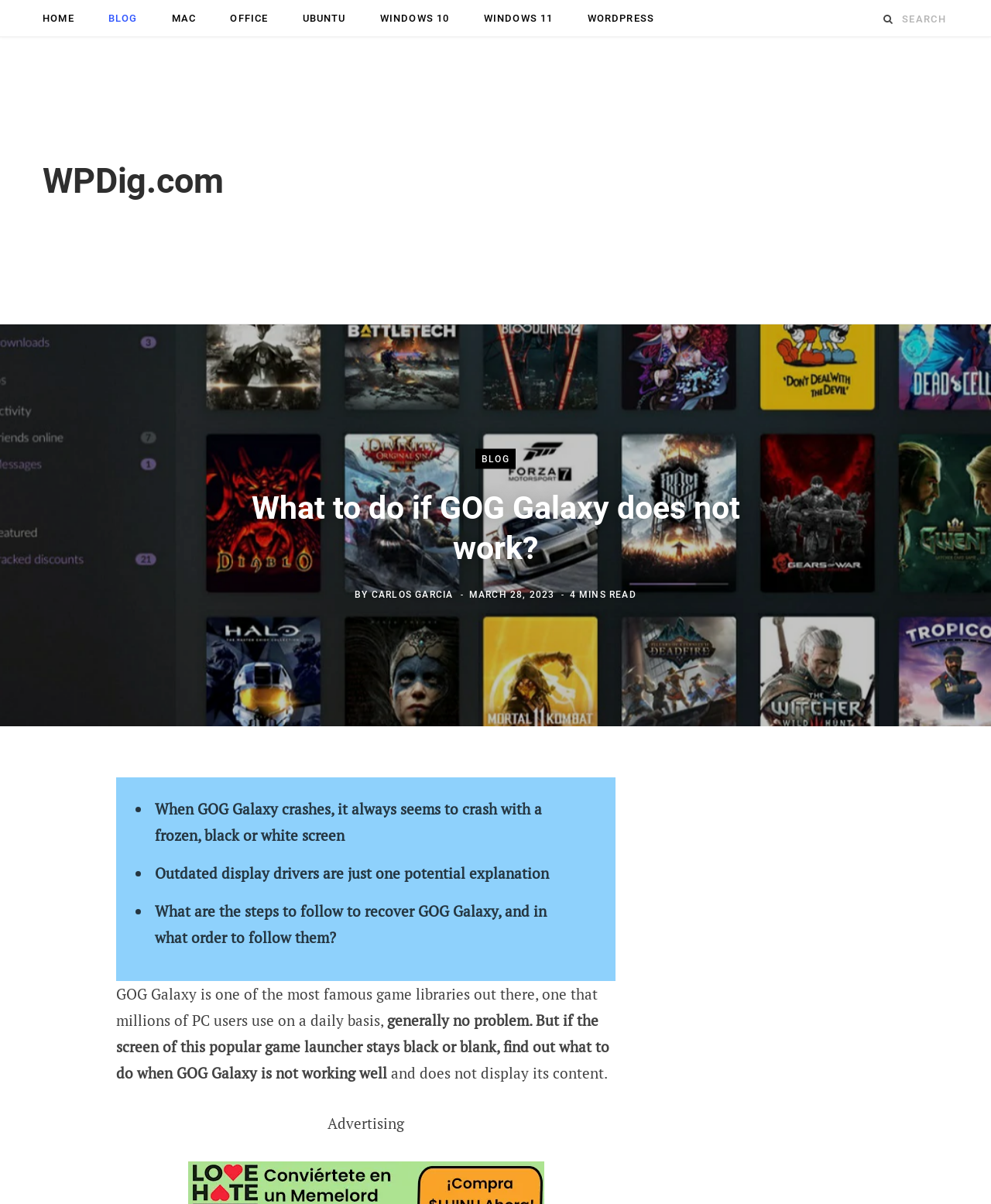Please identify the coordinates of the bounding box that should be clicked to fulfill this instruction: "Check the advertisement".

[0.388, 0.06, 0.957, 0.24]